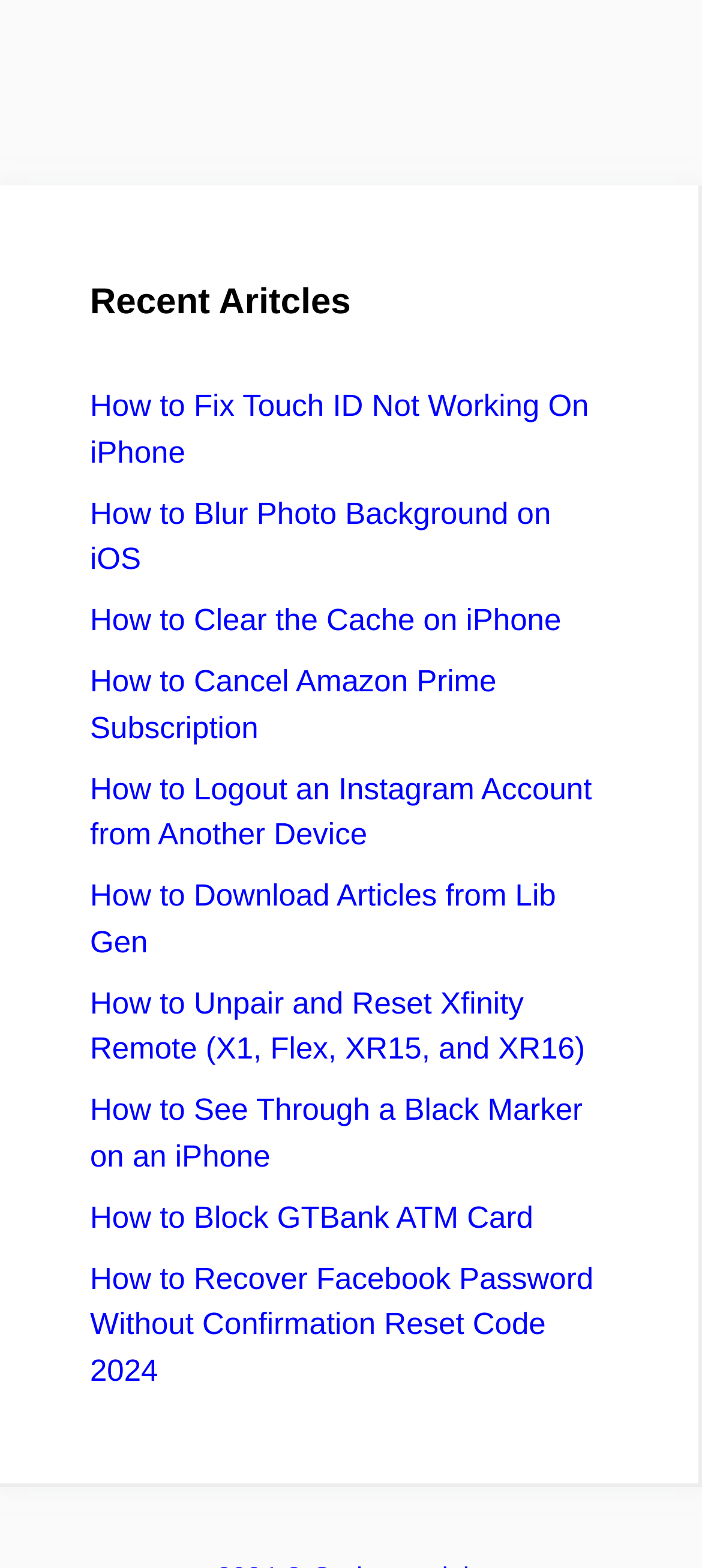Locate the bounding box coordinates of the element that needs to be clicked to carry out the instruction: "Learn how to blur photo background on iOS". The coordinates should be given as four float numbers ranging from 0 to 1, i.e., [left, top, right, bottom].

[0.128, 0.317, 0.785, 0.368]